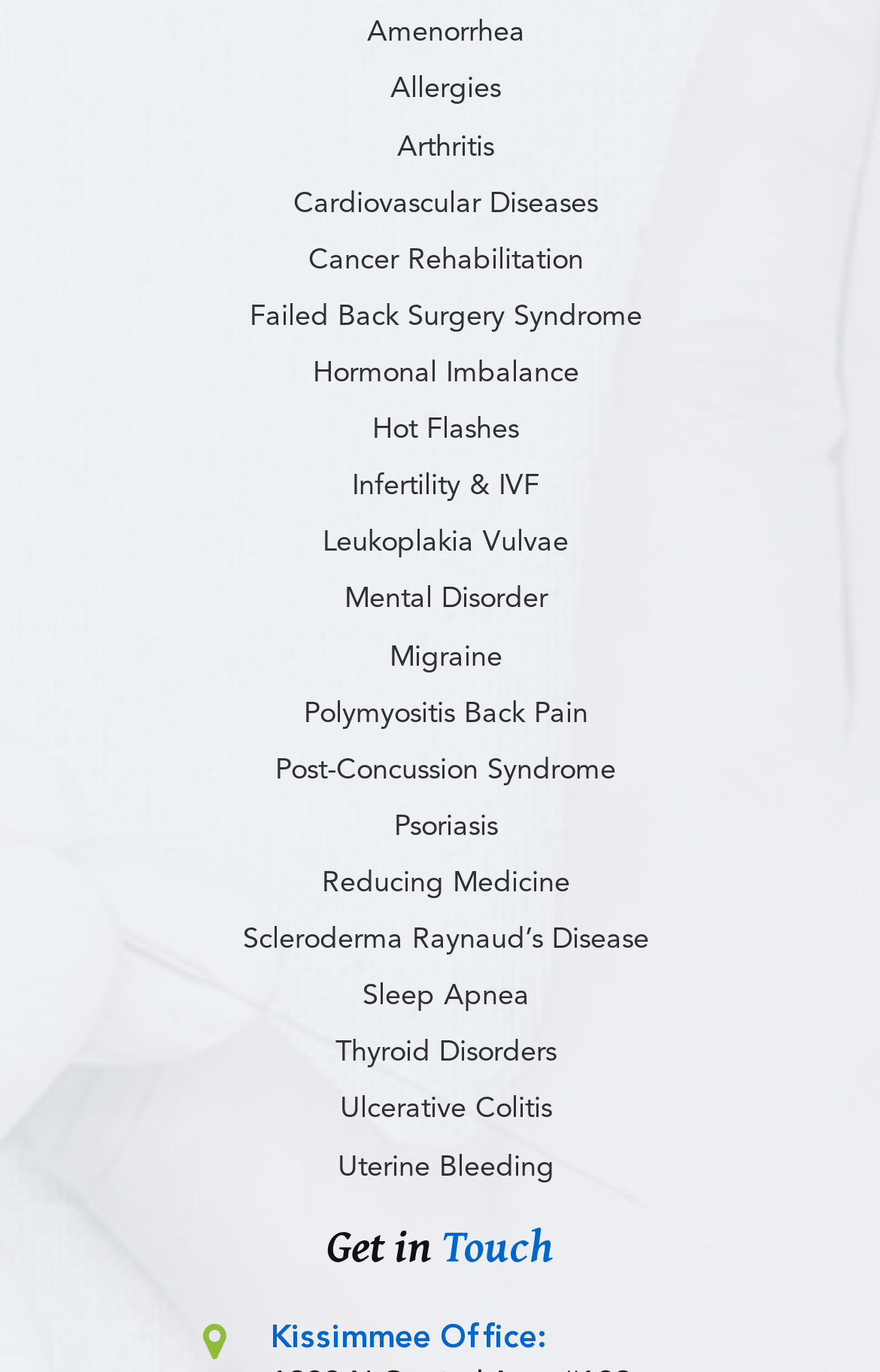Identify the bounding box for the described UI element: "Failed Back Surgery Syndrome".

[0.063, 0.219, 0.95, 0.243]